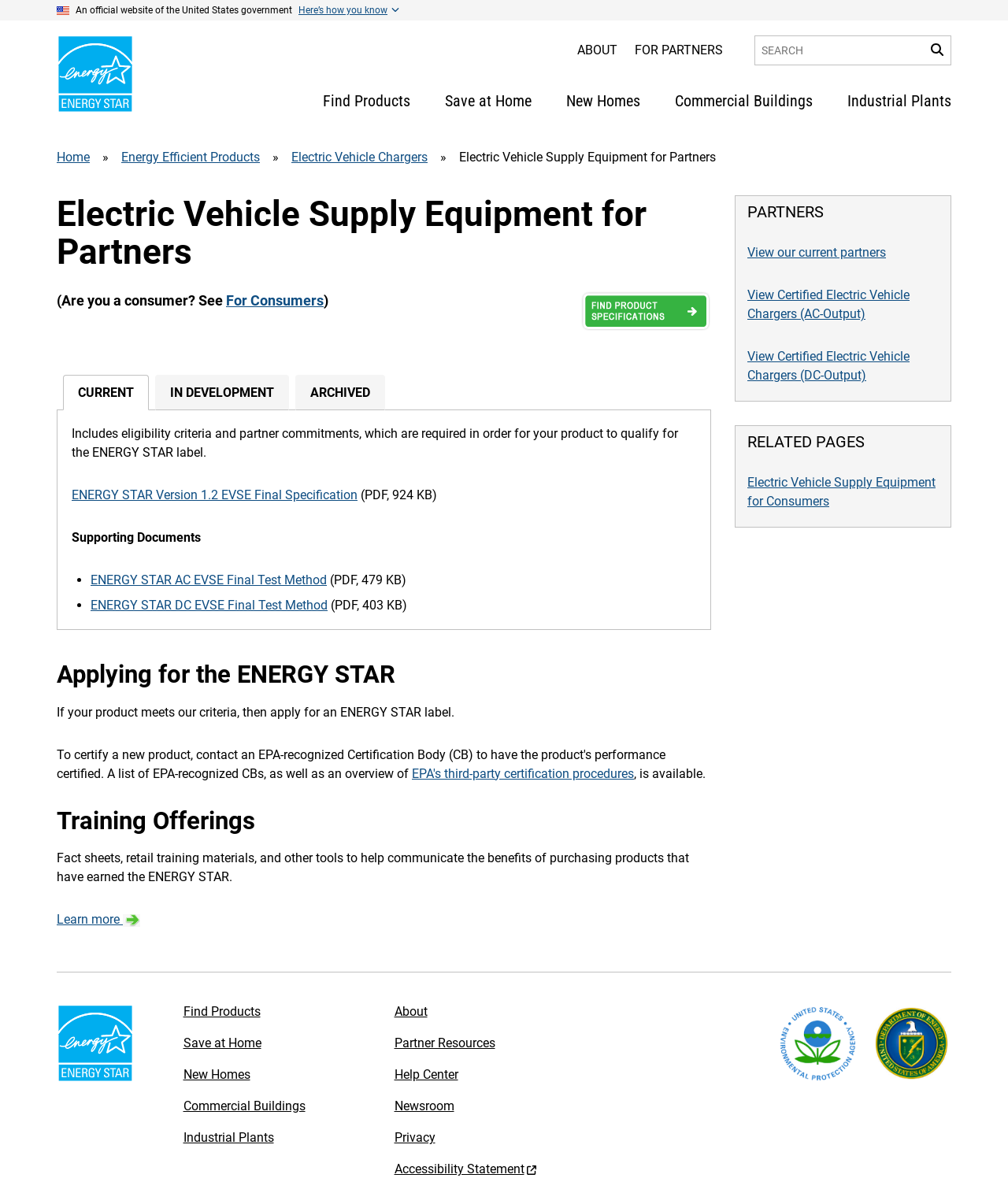Please give a succinct answer using a single word or phrase:
What is the logo on the top left corner of the webpage?

U.S. flag